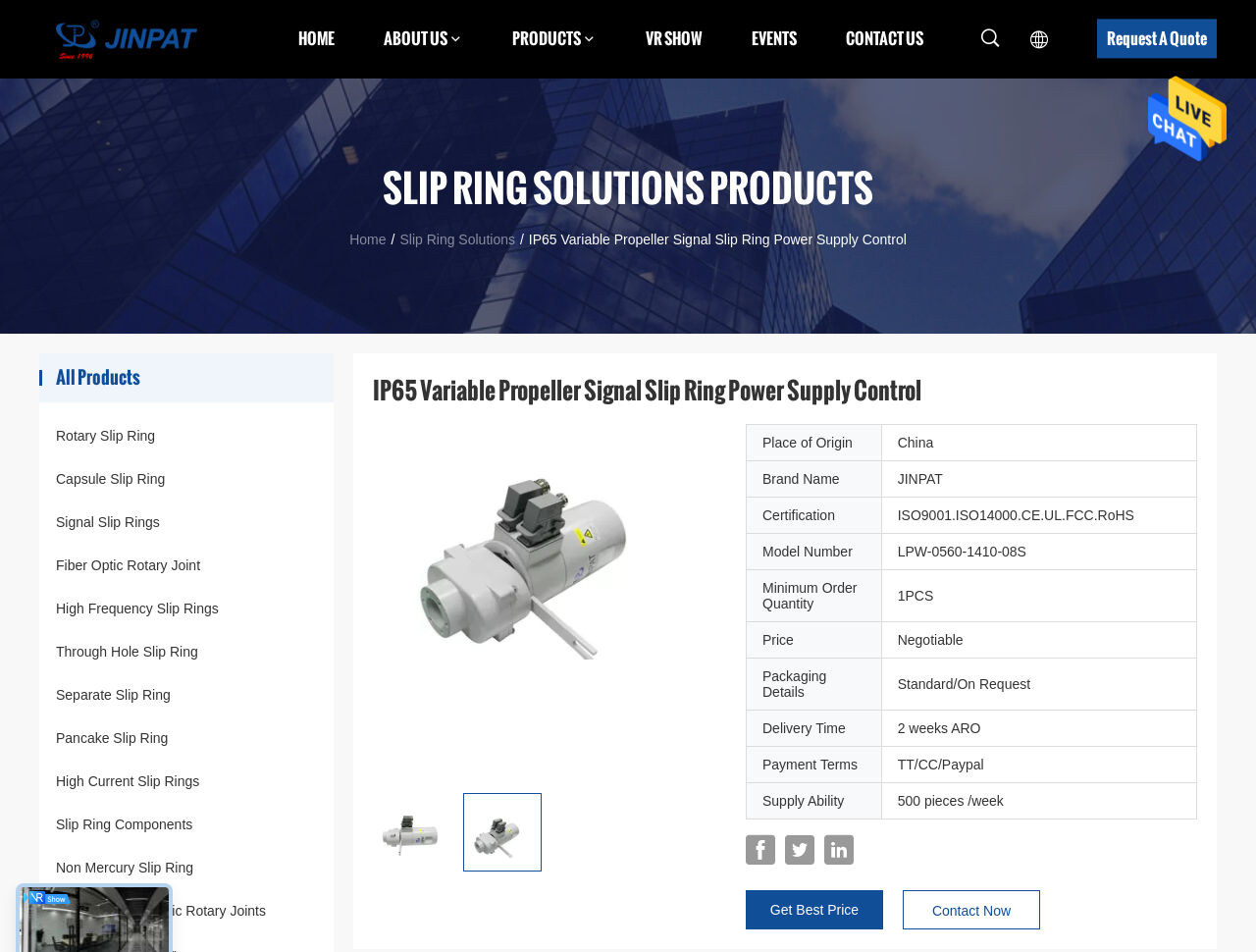Construct a comprehensive caption that outlines the webpage's structure and content.

This webpage is about a product called "IP65 Variable Propeller Signal Slip Ring Power Supply Control" from a Chinese company, JINPAT Electronics Co., Ltd. At the top of the page, there is a navigation menu with links to "HOME", "ABOUT US", "PRODUCTS", "VR SHOW", "EVENTS", and "CONTACT US". Below the navigation menu, there is a section with a heading "SLIP RING SOLUTIONS PRODUCTS" and a breadcrumb trail showing the current page's location.

The main content of the page is divided into two sections. On the left side, there is a list of product categories, including "Rotary Slip Ring", "Capsule Slip Ring", "Signal Slip Rings", and several others. Each category has a heading and a link to a corresponding page.

On the right side, there is a detailed product description section. It includes a table with product specifications, such as "Place of Origin", "Brand Name", "Certification", and others. The table has multiple rows, each with a row header and a grid cell containing the corresponding information.

Below the table, there are three social media links and a "Get Best Price" button. At the bottom of the page, there is a "Request A Quote" link and a "Send Message" link with an accompanying image.

There are several images on the page, including two images of the product and a company logo. The overall layout is organized, with clear headings and concise text.